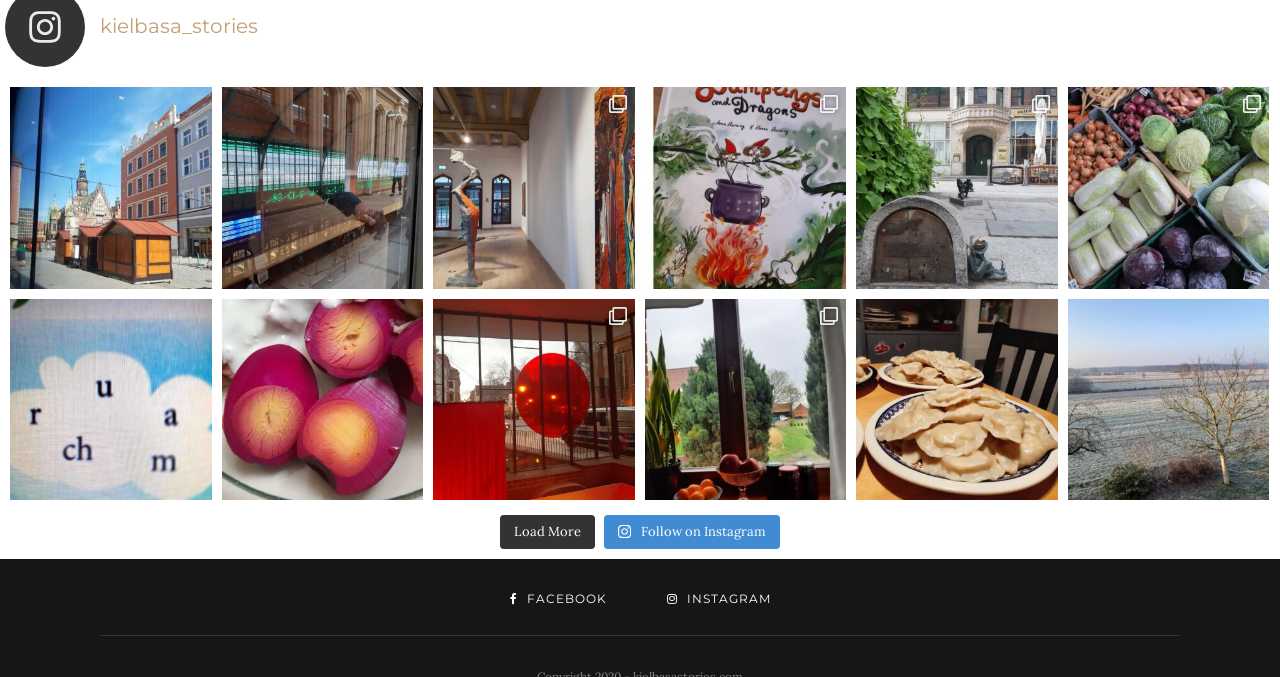Analyze the image and answer the question with as much detail as possible: 
What social media platforms are available for following?

The webpage provides links to follow on Facebook and Instagram, as indicated by the icons and text 'FACEBOOK' and 'INSTAGRAM'.